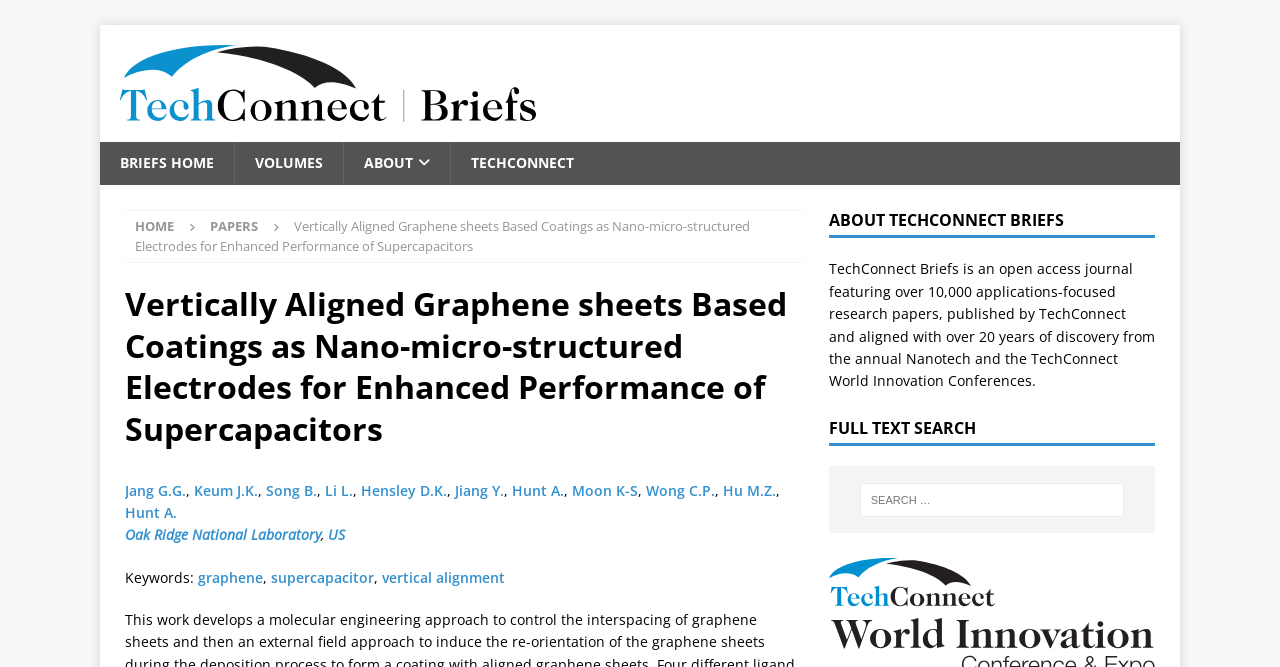Determine the bounding box coordinates for the HTML element mentioned in the following description: "Volumes". The coordinates should be a list of four floats ranging from 0 to 1, represented as [left, top, right, bottom].

[0.183, 0.213, 0.268, 0.277]